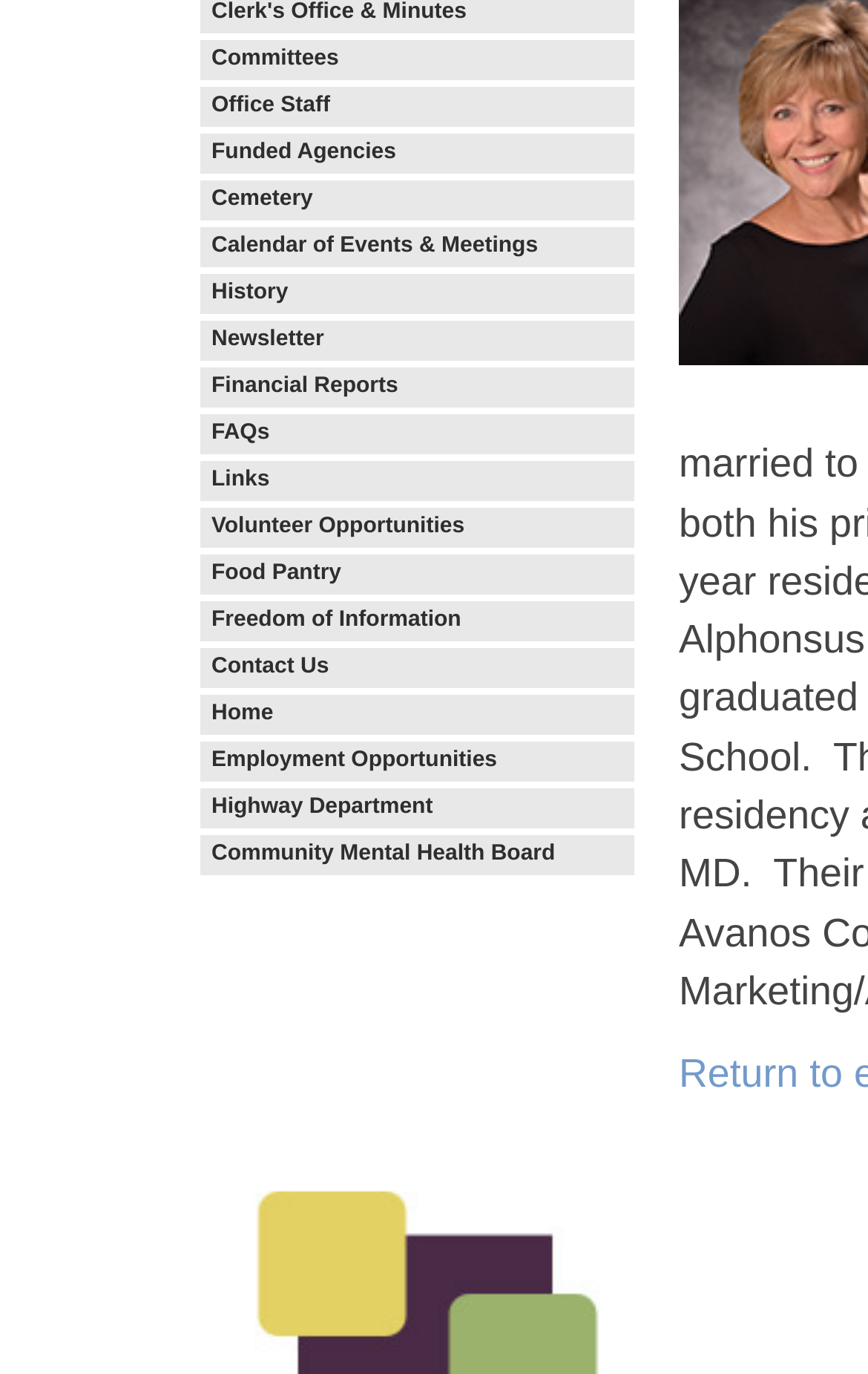Give the bounding box coordinates for this UI element: "Newsletter". The coordinates should be four float numbers between 0 and 1, arranged as [left, top, right, bottom].

[0.231, 0.24, 0.731, 0.256]